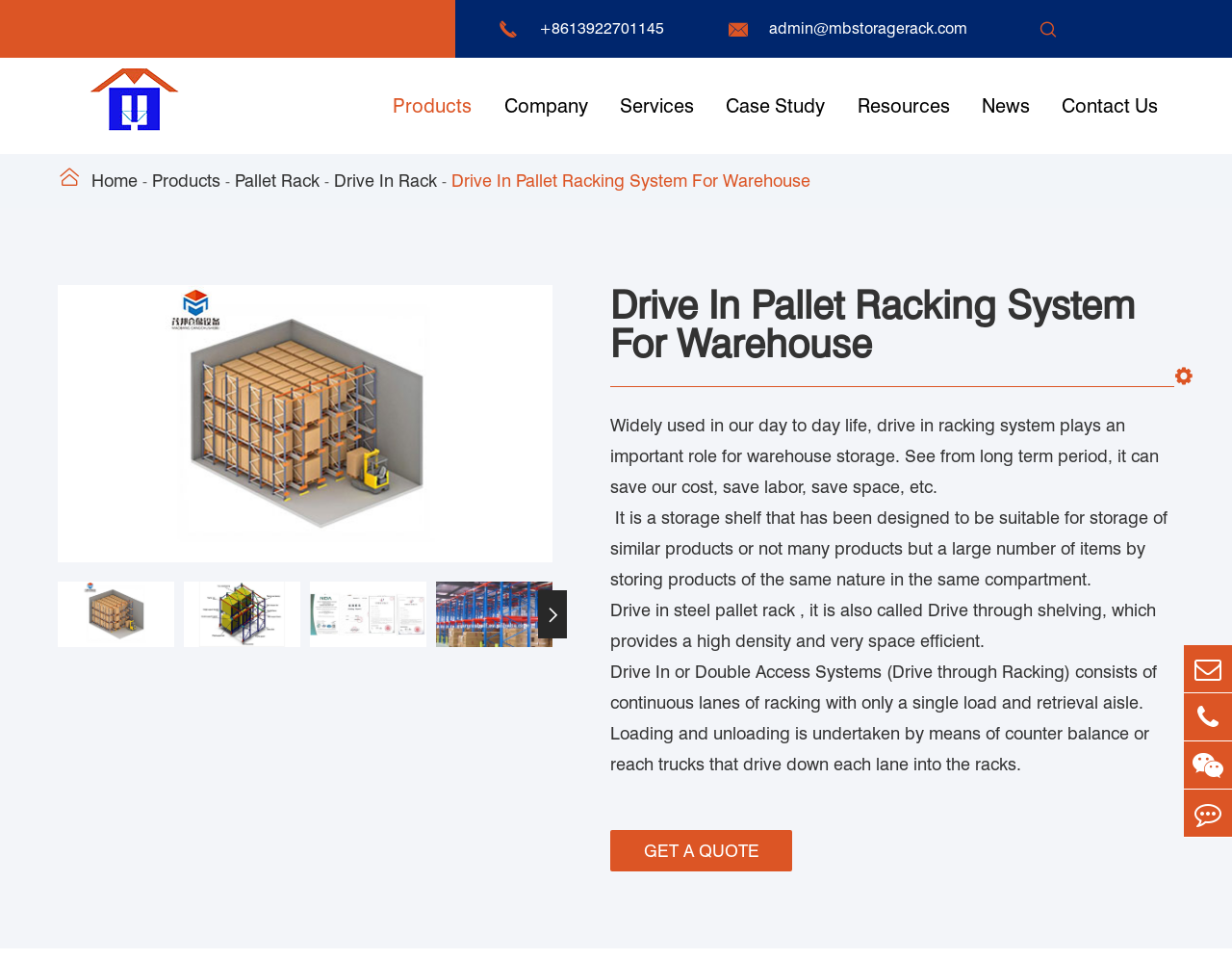What is the function of the button with the '' icon?
Please provide a comprehensive answer based on the information in the image.

I found the function of the button by looking at its position and icon. The button is located near the top of the webpage, and its icon '' suggests that it is a navigation button. Since it is positioned to the left of the 'Next slide' button, I infer that it is used to navigate to the previous slide.